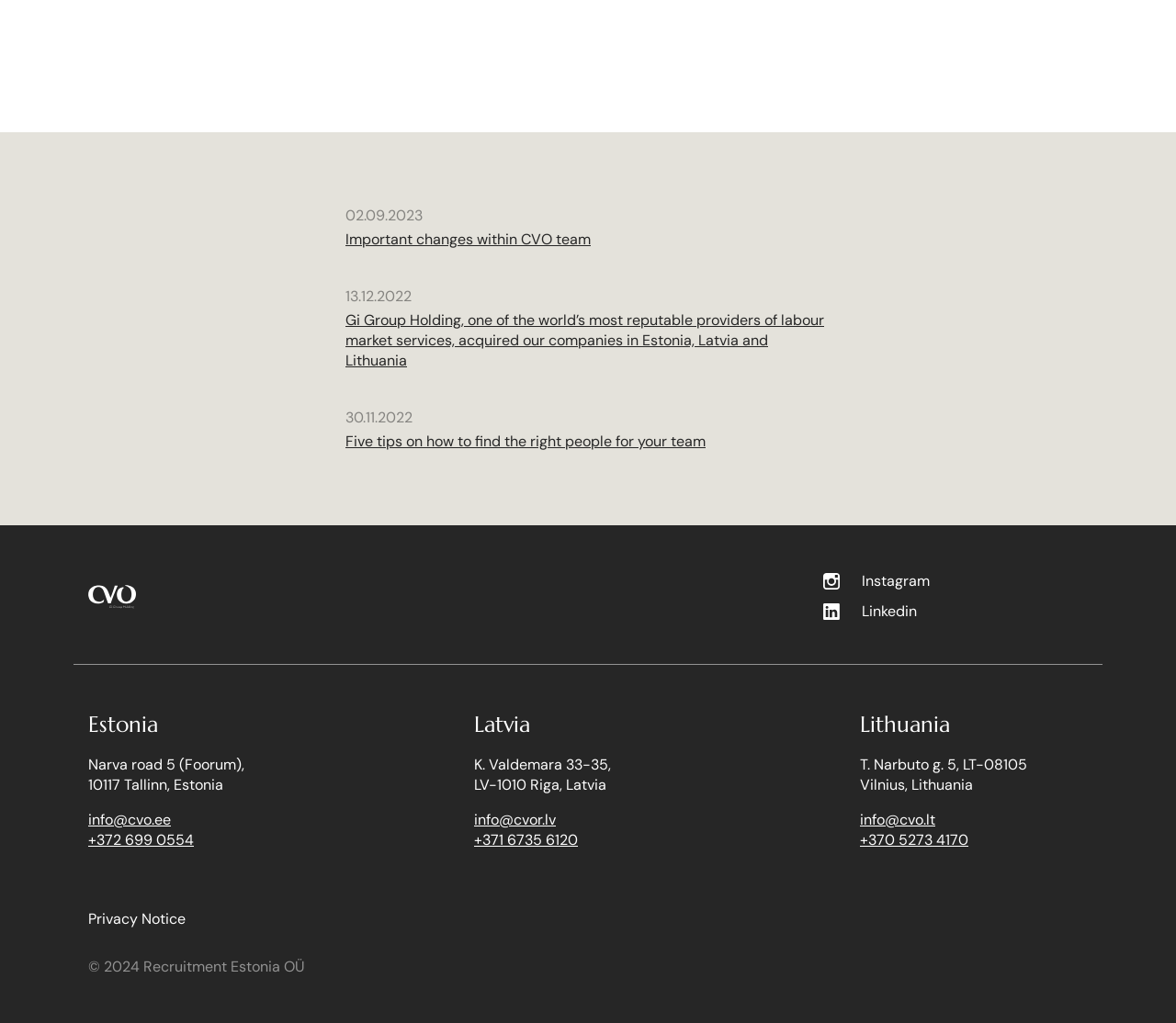Specify the bounding box coordinates of the area to click in order to execute this command: 'Read about Gi Group Holding acquisition'. The coordinates should consist of four float numbers ranging from 0 to 1, and should be formatted as [left, top, right, bottom].

[0.294, 0.303, 0.706, 0.363]